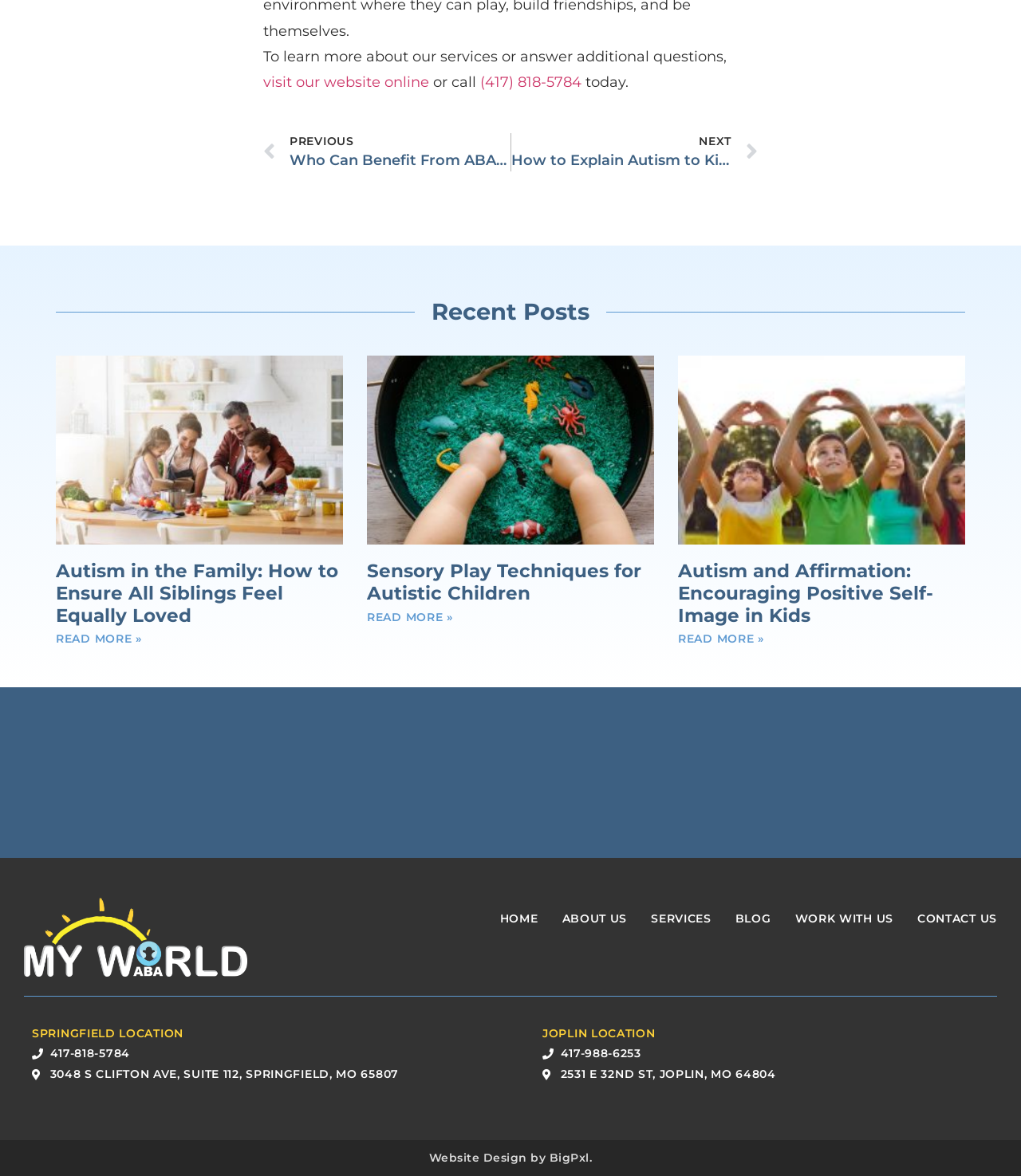Refer to the element description Read More » and identify the corresponding bounding box in the screenshot. Format the coordinates as (top-left x, top-left y, bottom-right x, bottom-right y) with values in the range of 0 to 1.

[0.055, 0.537, 0.139, 0.549]